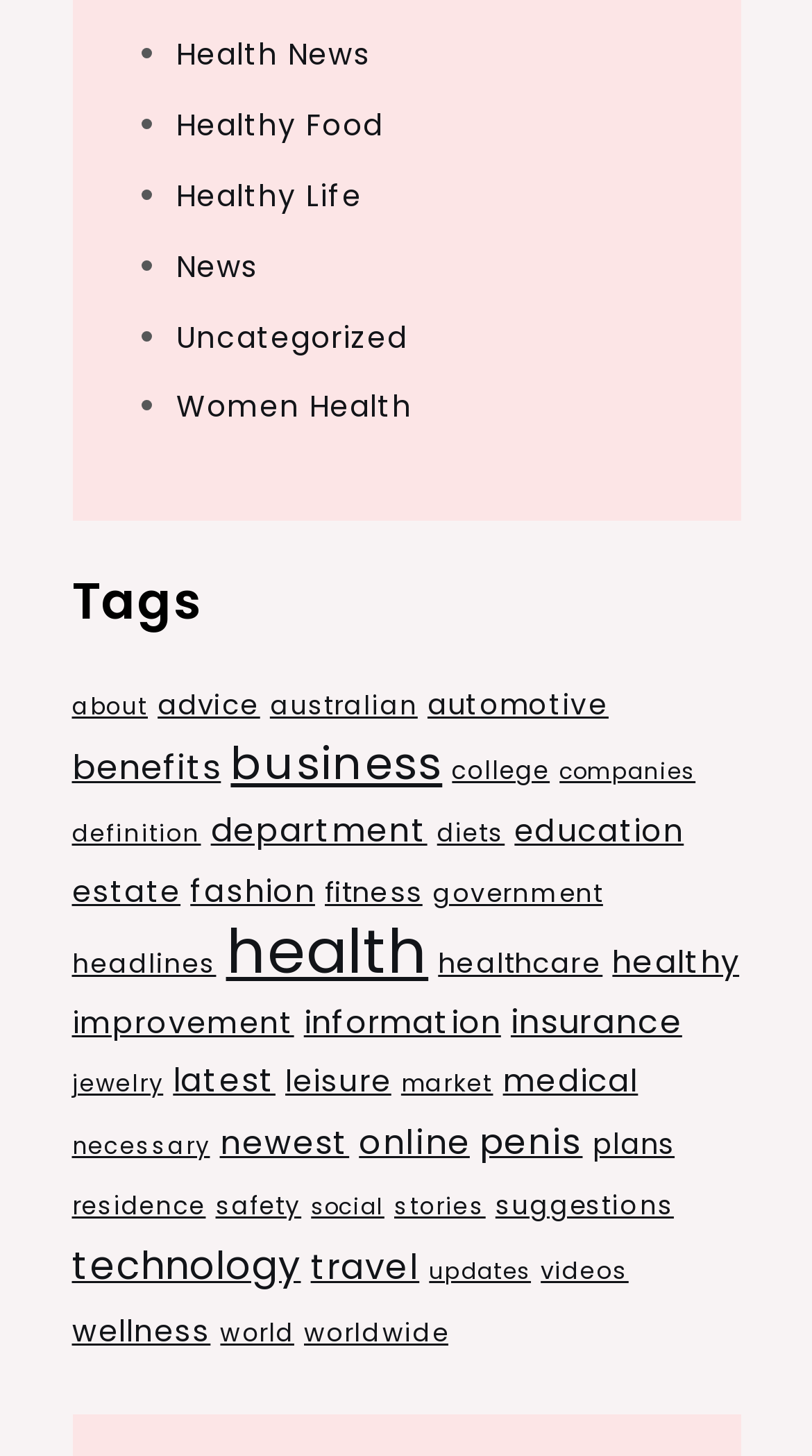Identify the coordinates of the bounding box for the element that must be clicked to accomplish the instruction: "Click on Health News".

[0.217, 0.023, 0.454, 0.052]